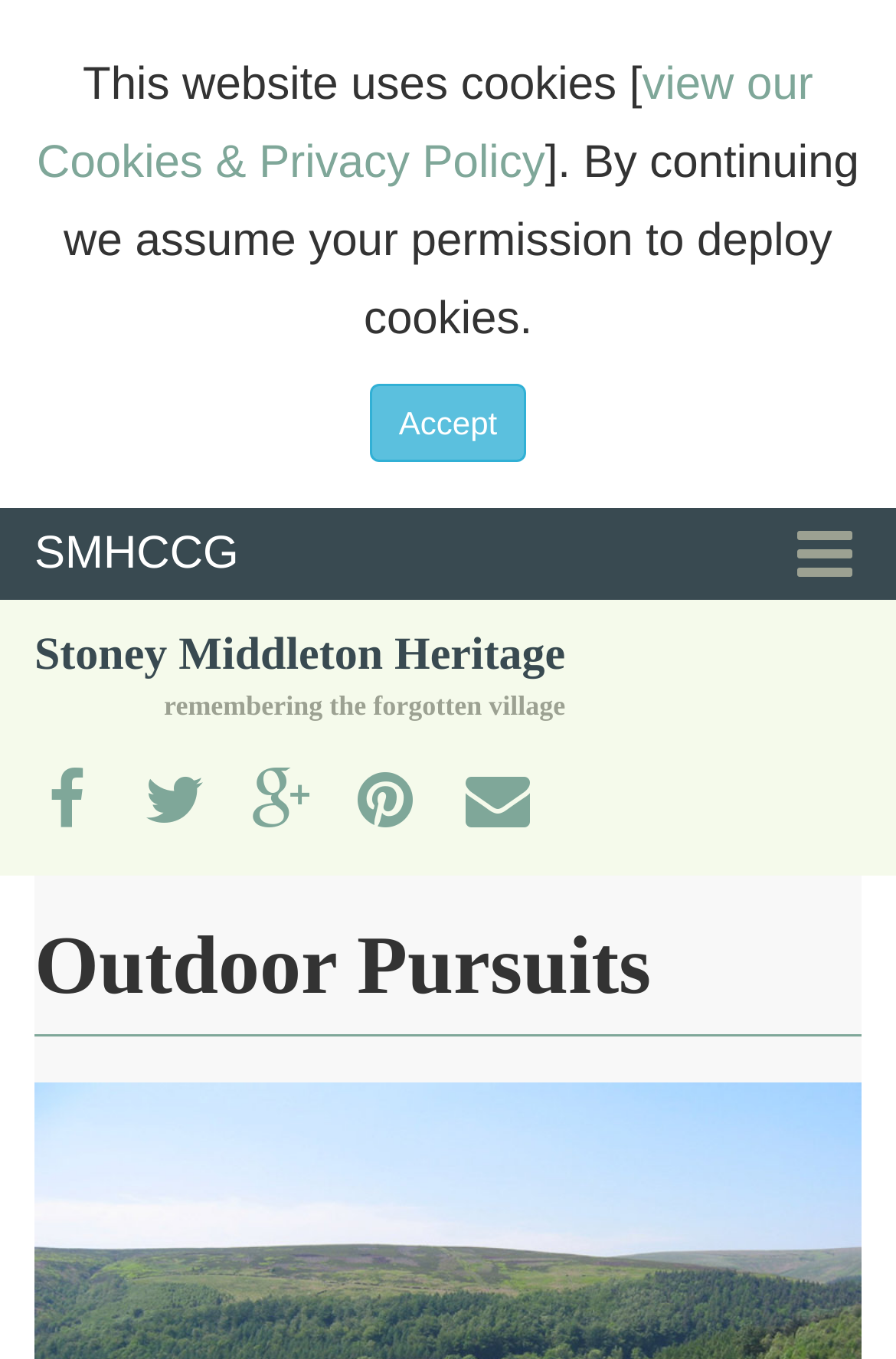Please identify the bounding box coordinates of the element's region that needs to be clicked to fulfill the following instruction: "Go to Outdoor Pursuits". The bounding box coordinates should consist of four float numbers between 0 and 1, i.e., [left, top, right, bottom].

[0.038, 0.679, 0.962, 0.763]